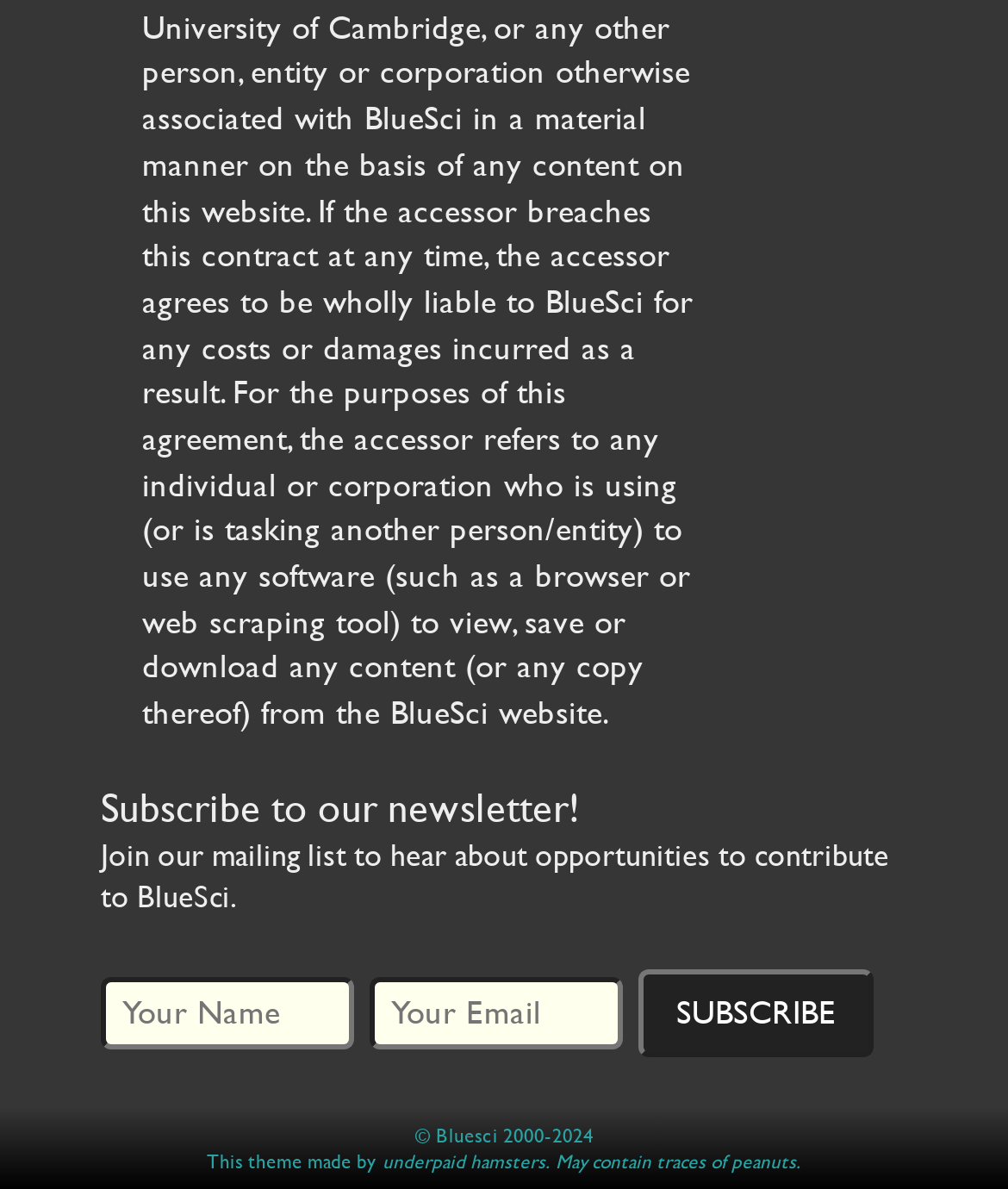Using the details from the image, please elaborate on the following question: What is the button used for?

The button is used to subscribe to the mailing list as indicated by its label 'SUBSCRIBE' and its position below the textboxes for entering name and email.